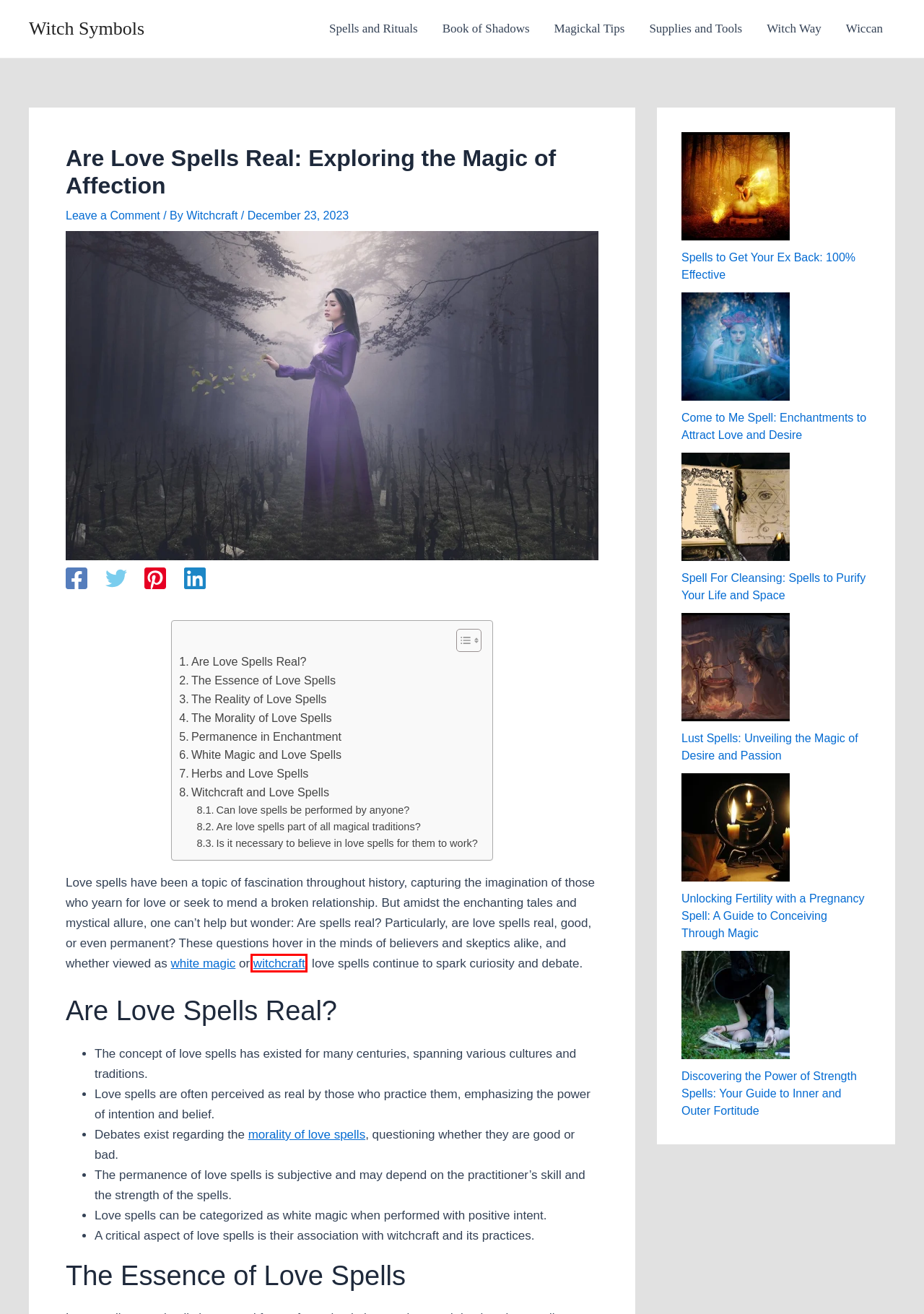Look at the screenshot of a webpage where a red rectangle bounding box is present. Choose the webpage description that best describes the new webpage after clicking the element inside the red bounding box. Here are the candidates:
A. Discovering the Power of Strength Spells: Your Guide to Inner and Outer Fortitude - Witch Symbols
B. How To Do Witchcraft: Full Guide - Witch Symbols
C. Witchcraft - Witch Symbols
D. Witch way - Witch Symbols
E. Unlocking Fertility with a Pregnancy Spell: A Guide to Conceiving Through Magic - Witch Symbols
F. Book of Shadows - Witch Symbols
G. Come to Me Spell: Enchantments to Attract Love and Desire - Witch Symbols
H. The Enigmatic Curse for True Love: A Tale of Fate and Destiny - Witch Symbols

B